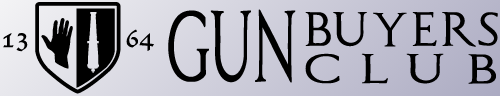What is the significance of the numbers '13' and '64'?
Based on the visual details in the image, please answer the question thoroughly.

The numbers '13' and '64' are flanking the club's name, and are likely representing significant elements of the organization's mission or history, although the exact meaning is not explicitly stated.